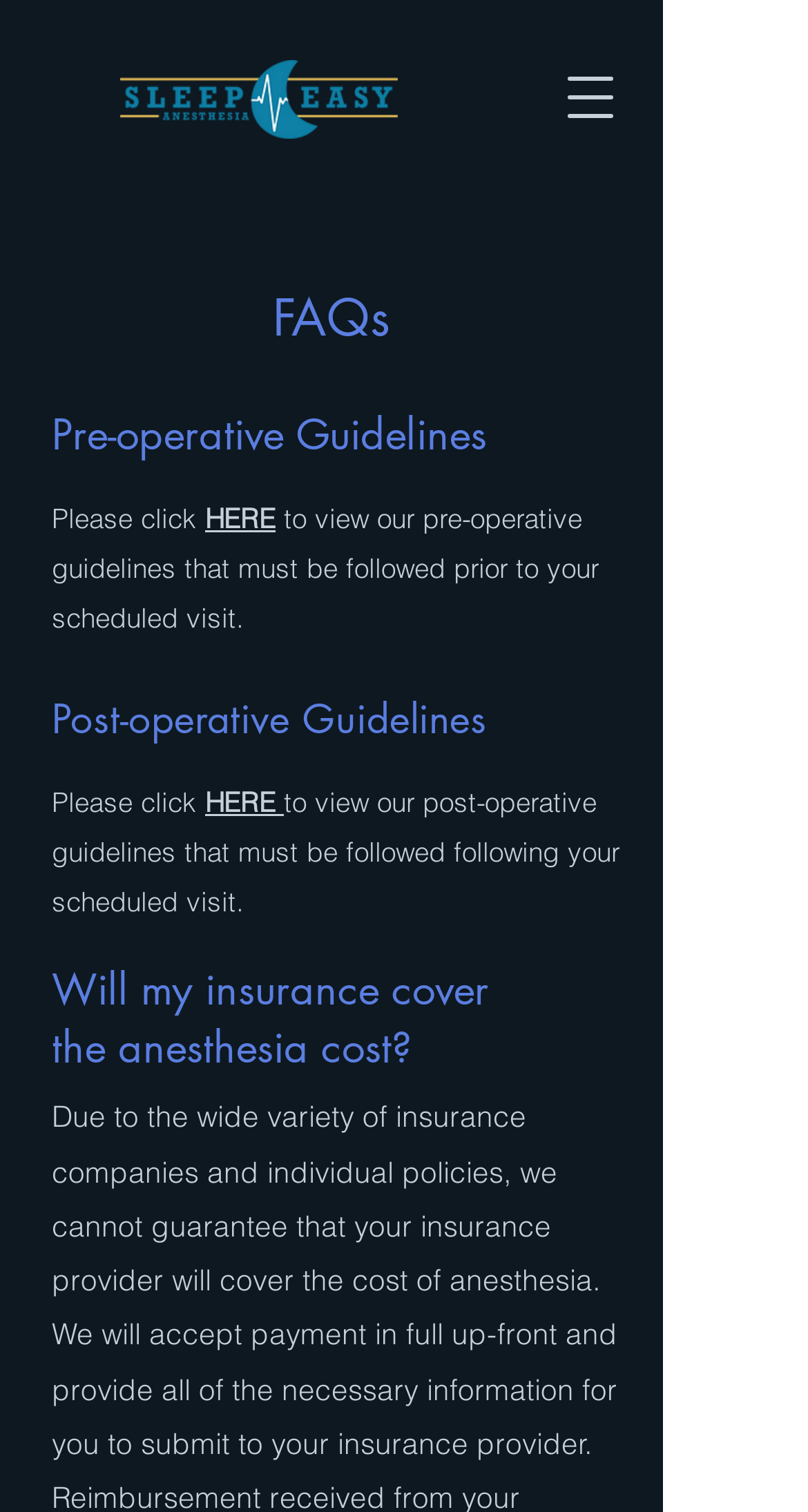Based on the element description HERE, identify the bounding box of the UI element in the given webpage screenshot. The coordinates should be in the format (top-left x, top-left y, bottom-right x, bottom-right y) and must be between 0 and 1.

[0.254, 0.331, 0.341, 0.353]